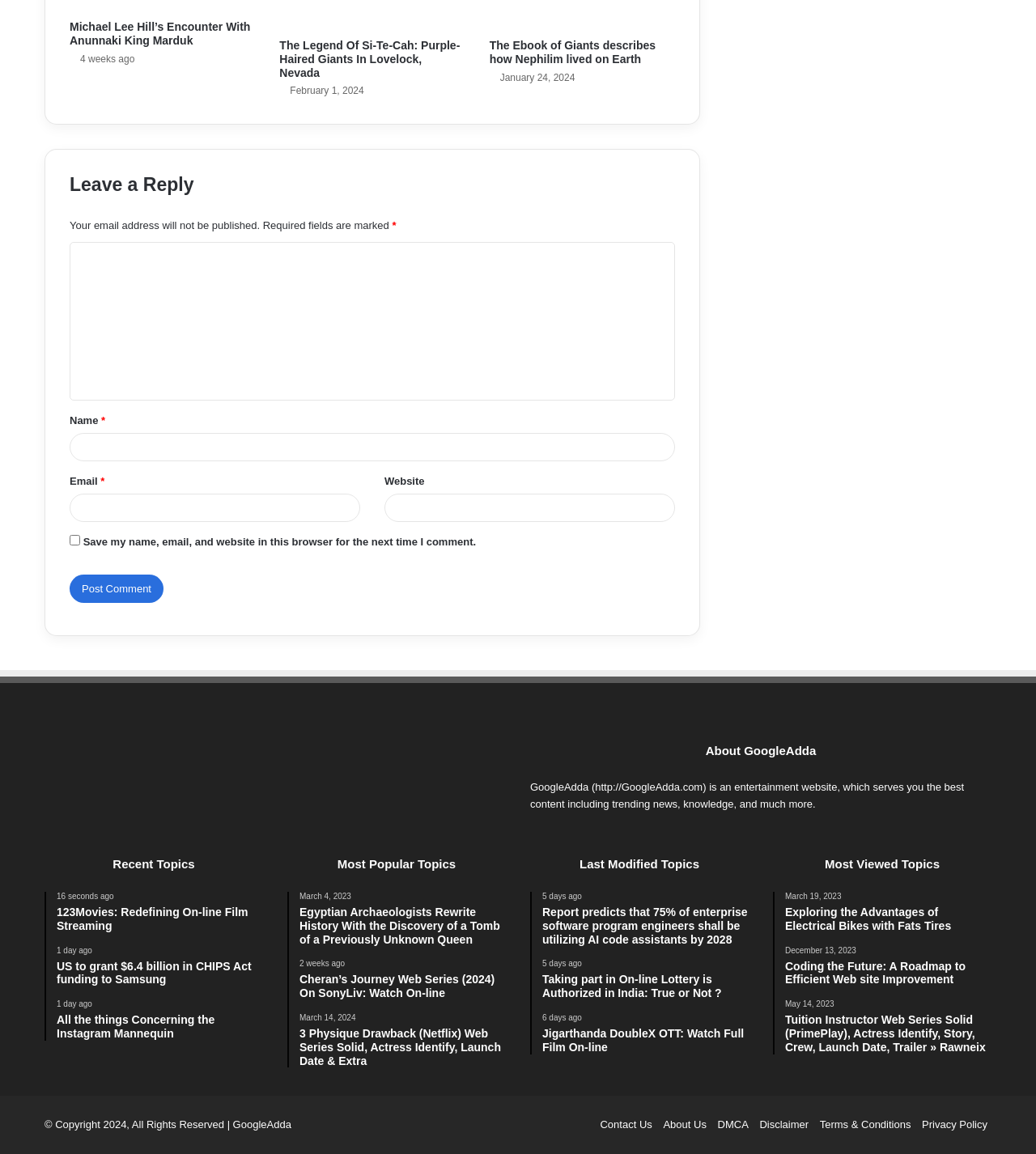Please specify the bounding box coordinates of the element that should be clicked to execute the given instruction: 'Click the 'Post Comment' button'. Ensure the coordinates are four float numbers between 0 and 1, expressed as [left, top, right, bottom].

[0.067, 0.498, 0.158, 0.522]